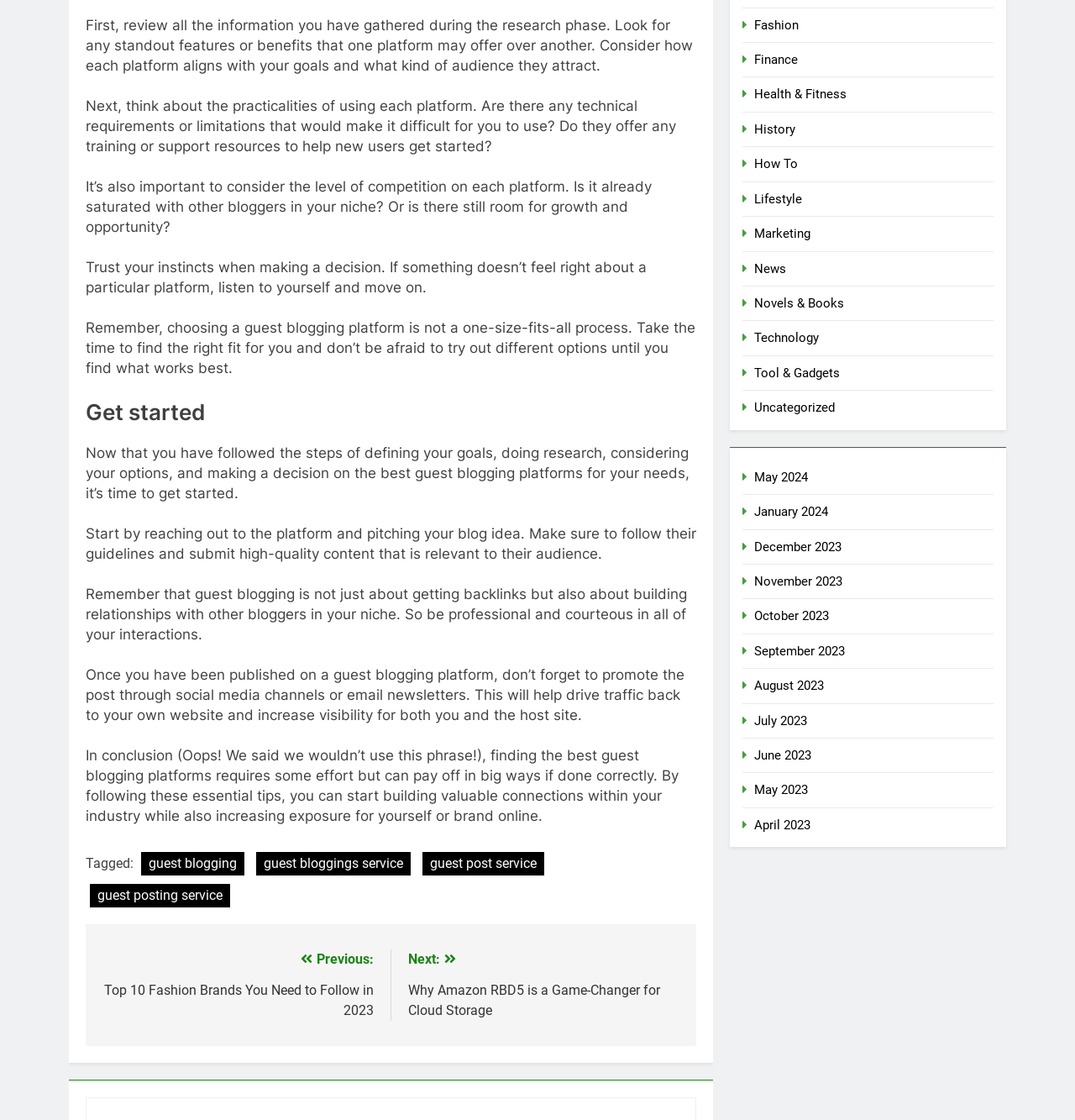Locate the bounding box coordinates of the element's region that should be clicked to carry out the following instruction: "Go to the next post". The coordinates need to be four float numbers between 0 and 1, i.e., [left, top, right, bottom].

[0.379, 0.847, 0.632, 0.909]